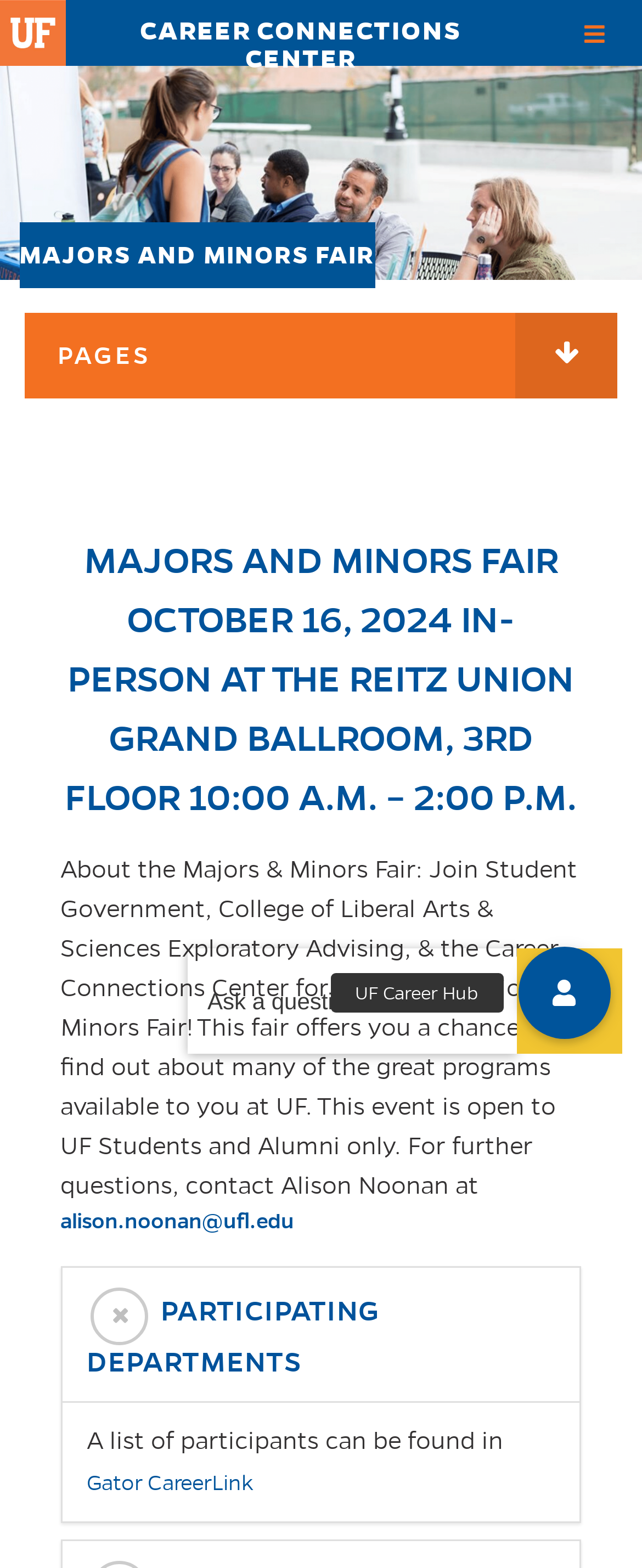What is the date of the Majors and Minors Fair?
Carefully examine the image and provide a detailed answer to the question.

I found the date of the Majors and Minors Fair by looking at the heading element that says 'MAJORS AND MINORS FAIR OCTOBER 16, 2024 IN-PERSON AT THE REITZ UNION GRAND BALLROOM, 3RD FLOOR 10:00 A.M. – 2:00 P.M.'